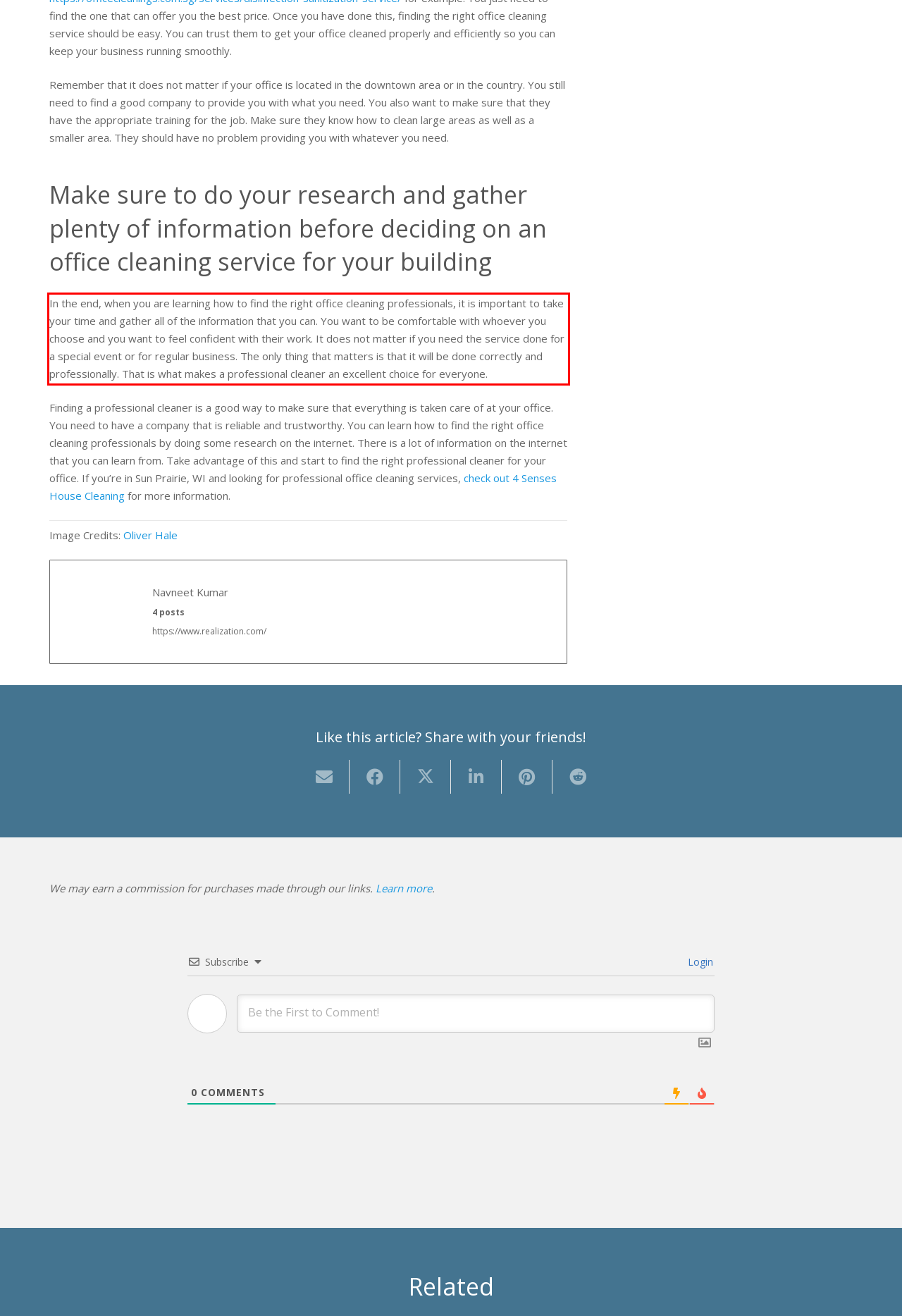You have a screenshot of a webpage with a red bounding box. Identify and extract the text content located inside the red bounding box.

In the end, when you are learning how to find the right office cleaning professionals, it is important to take your time and gather all of the information that you can. You want to be comfortable with whoever you choose and you want to feel confident with their work. It does not matter if you need the service done for a special event or for regular business. The only thing that matters is that it will be done correctly and professionally. That is what makes a professional cleaner an excellent choice for everyone.